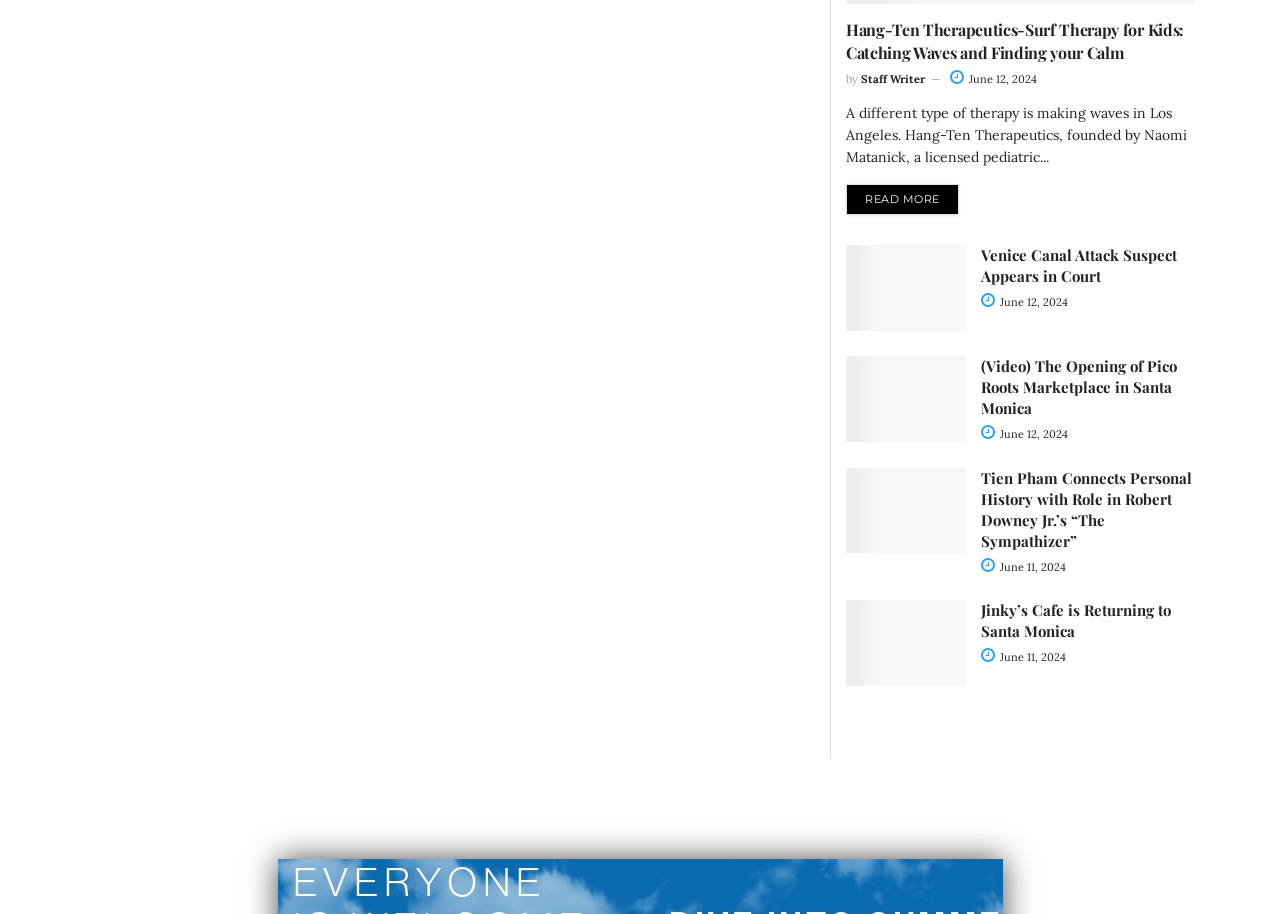Identify the bounding box coordinates for the element you need to click to achieve the following task: "View the article about Venice Canal Attack Suspect". The coordinates must be four float values ranging from 0 to 1, formatted as [left, top, right, bottom].

[0.661, 0.268, 0.755, 0.362]